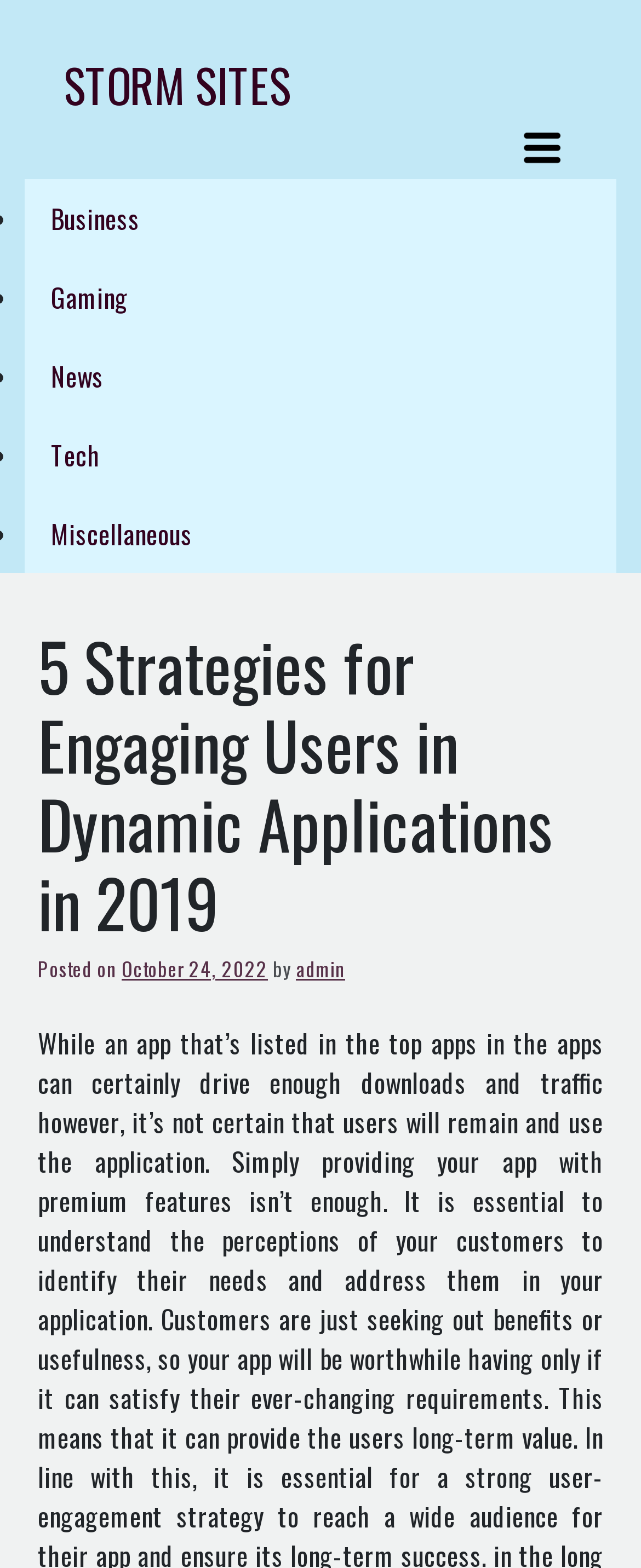Generate the text of the webpage's primary heading.

5 Strategies for Engaging Users in Dynamic Applications in 2019